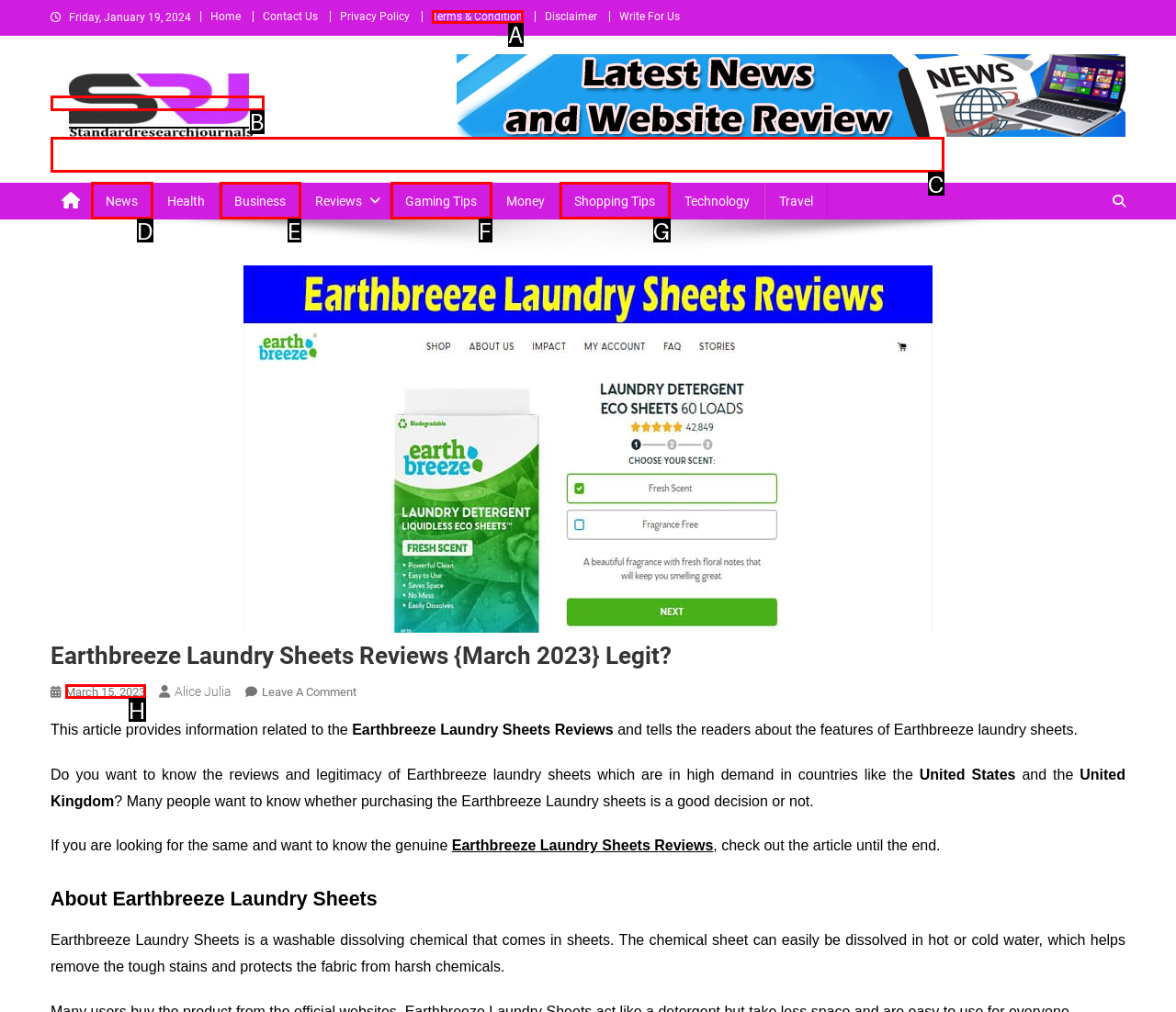Please identify the UI element that matches the description: Terms & Condition
Respond with the letter of the correct option.

A